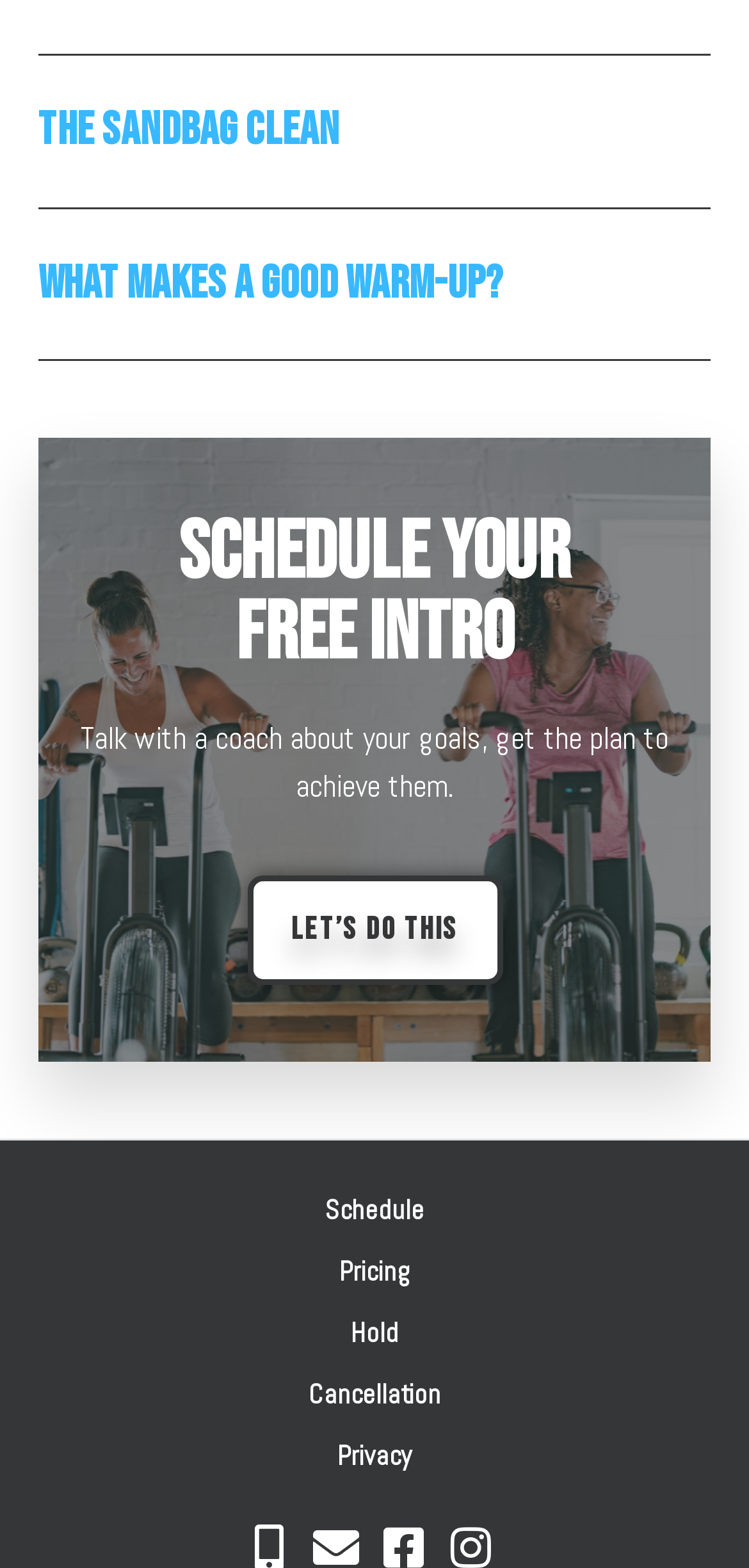Identify the bounding box coordinates of the part that should be clicked to carry out this instruction: "View schedule".

[0.371, 0.752, 0.629, 0.791]